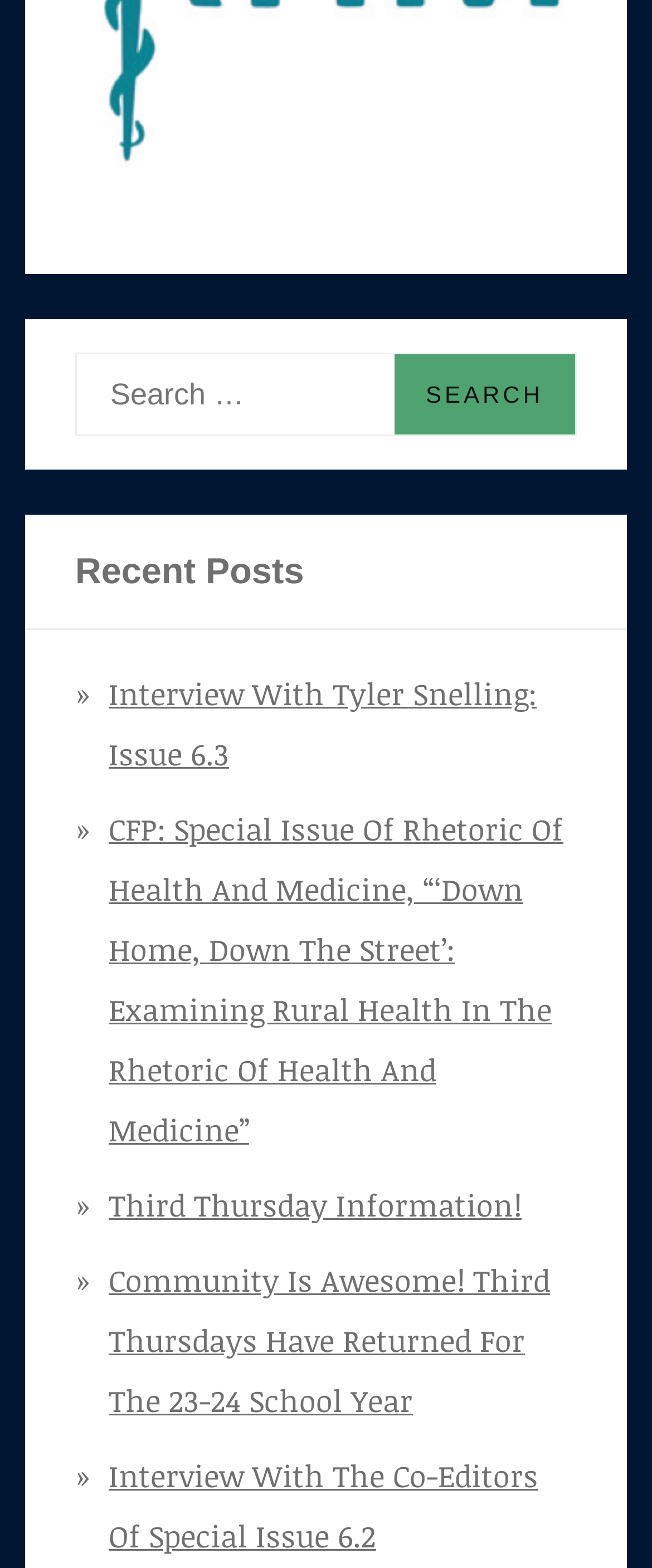Find the bounding box coordinates of the clickable area required to complete the following action: "Read the 'Recent Posts'".

[0.038, 0.328, 0.962, 0.402]